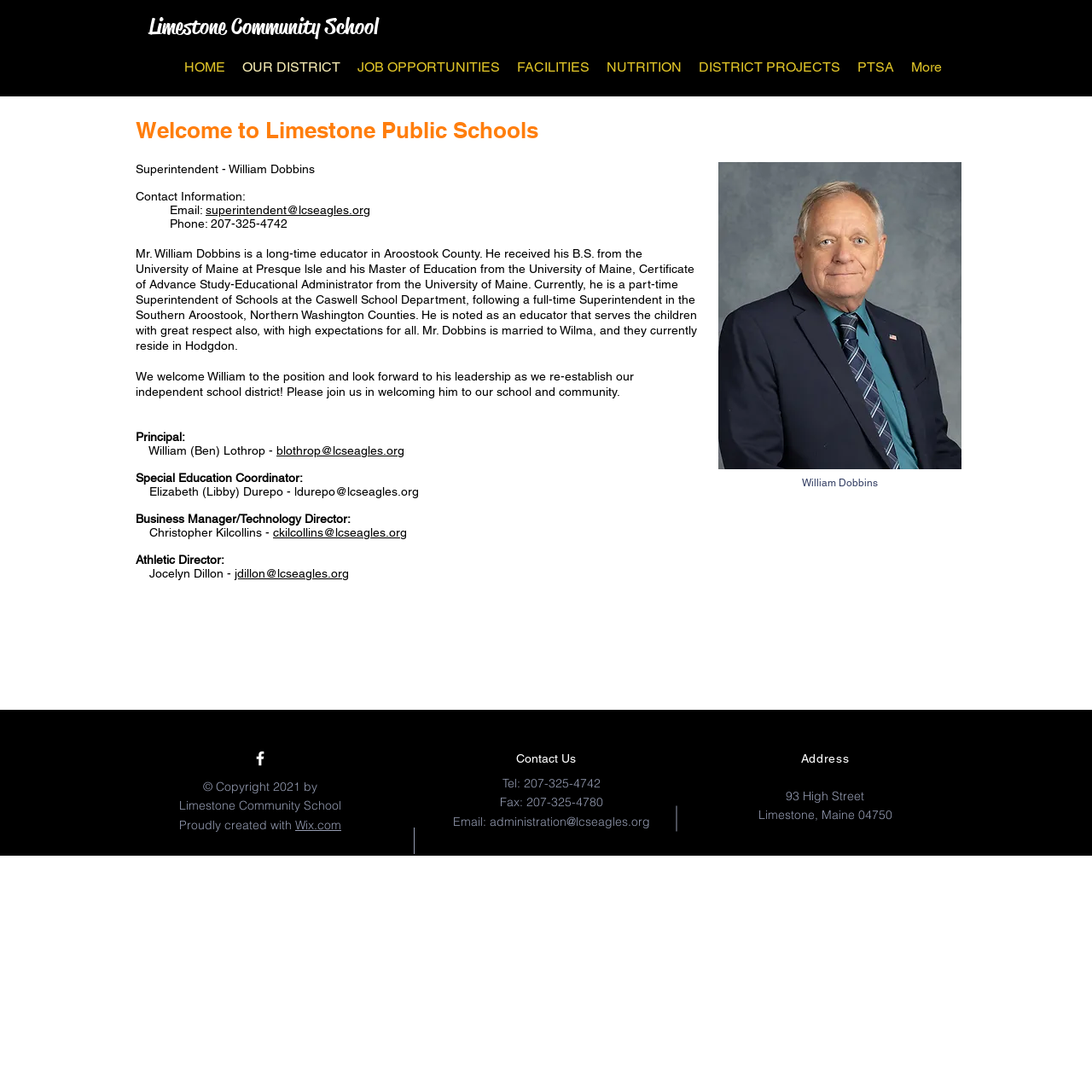What is the position of William Dobbins?
Please answer the question as detailed as possible based on the image.

I found the answer by looking at the text 'Superintendent - William Dobbins' with bounding box coordinates [0.124, 0.148, 0.288, 0.161]. This indicates that William Dobbins is the Superintendent.